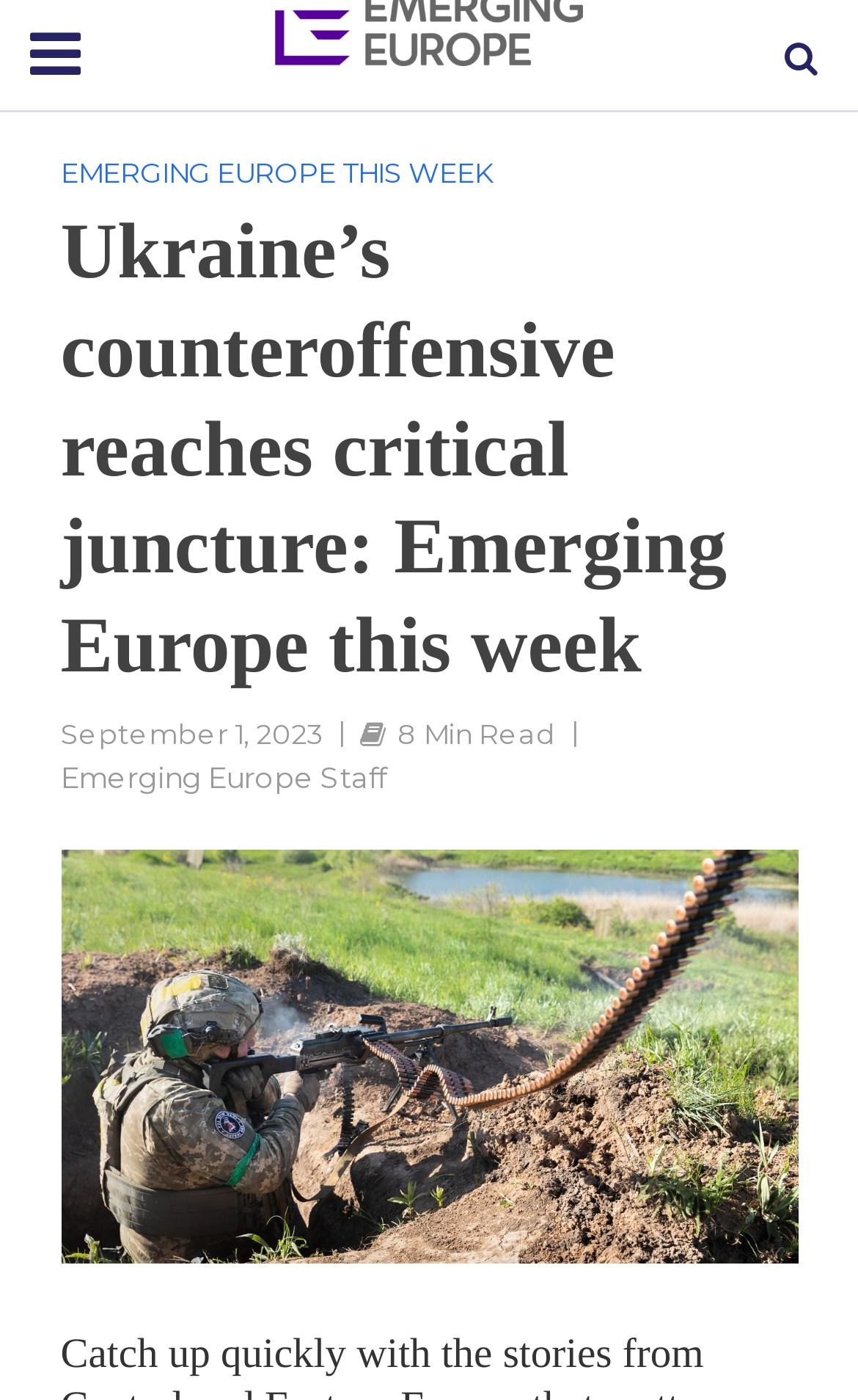From the image, can you give a detailed response to the question below:
How long does it take to read this article?

According to the article header section, it takes approximately 8 minutes to read this article, as indicated by the text '8 Min Read'.